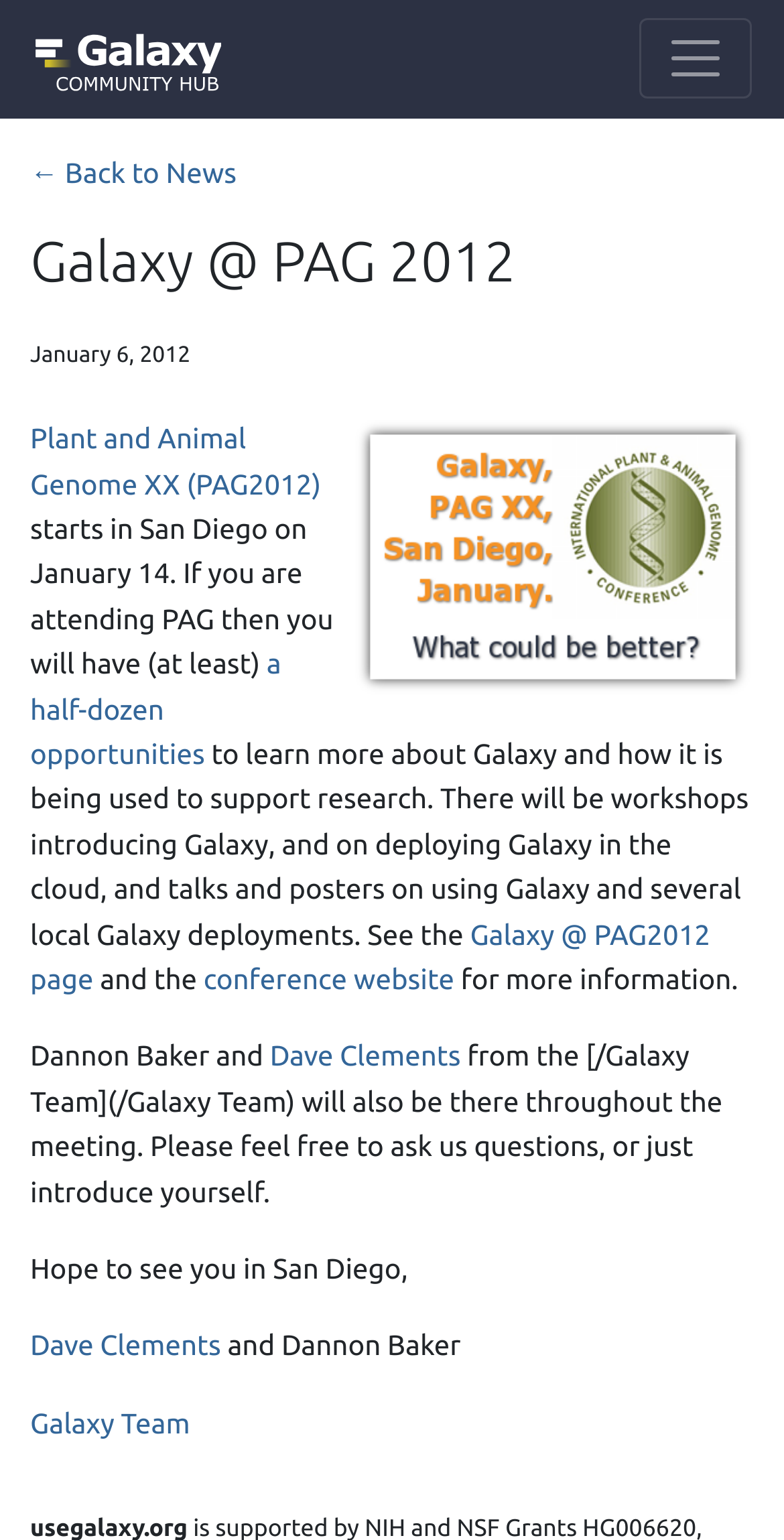Who are the authors of the article? Please answer the question using a single word or phrase based on the image.

Dannon Baker and Dave Clements